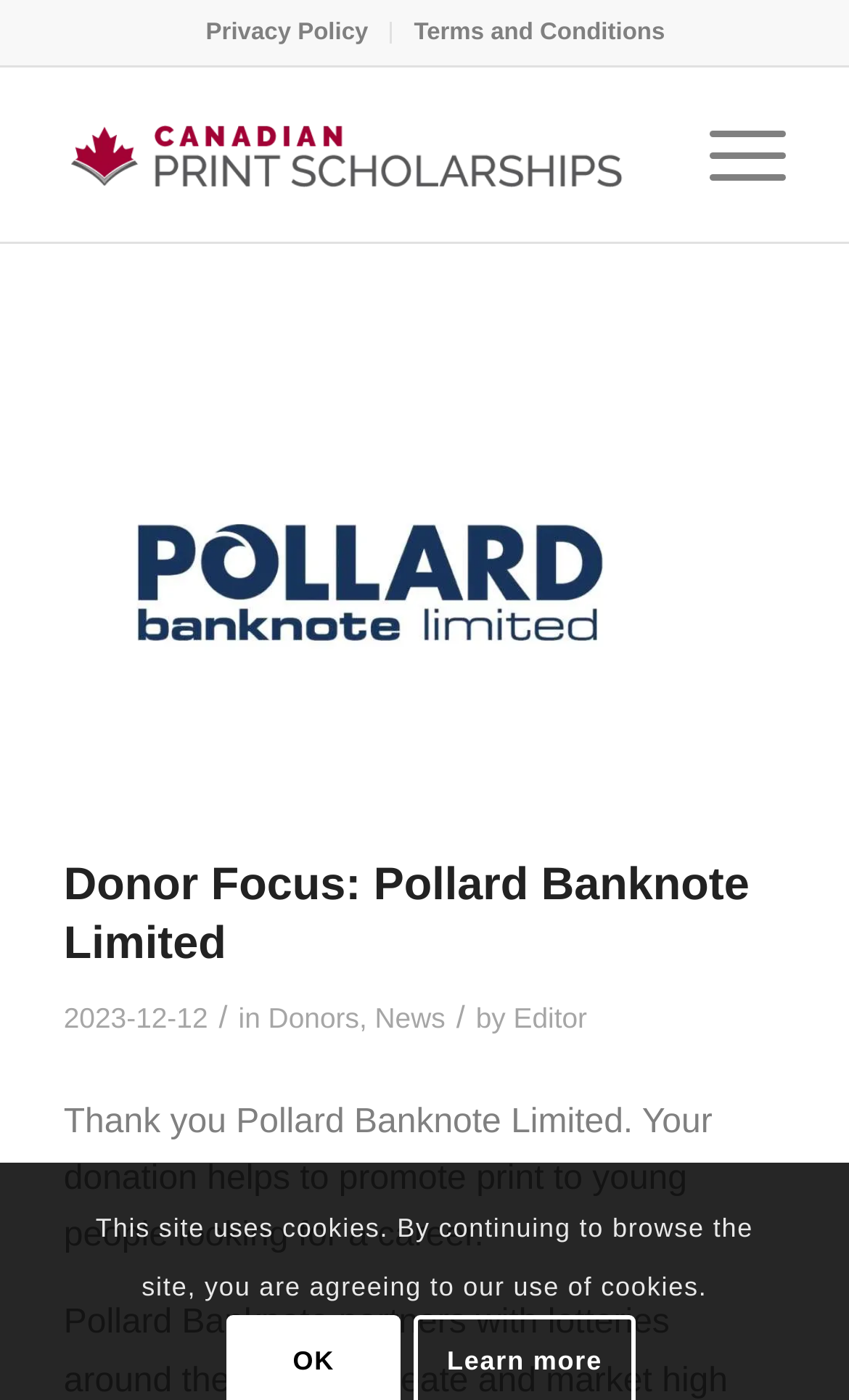Identify the bounding box coordinates for the element you need to click to achieve the following task: "Click the 'Privacy Policy' link". The coordinates must be four float values ranging from 0 to 1, formatted as [left, top, right, bottom].

[0.217, 0.016, 0.462, 0.031]